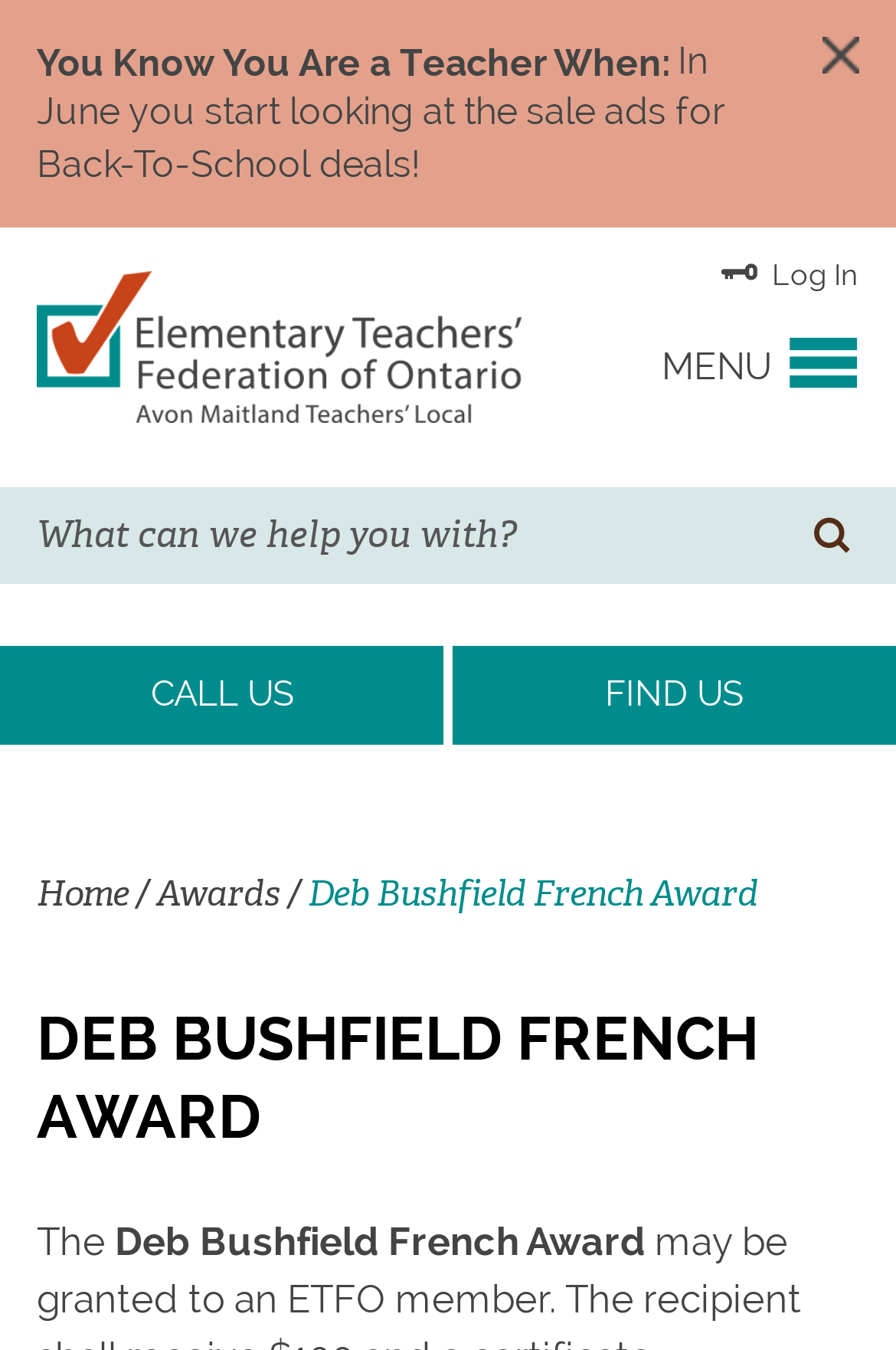Using the webpage screenshot, find the UI element described by Awards. Provide the bounding box coordinates in the format (top-left x, top-left y, bottom-right x, bottom-right y), ensuring all values are floating point numbers between 0 and 1.

[0.174, 0.645, 0.313, 0.679]